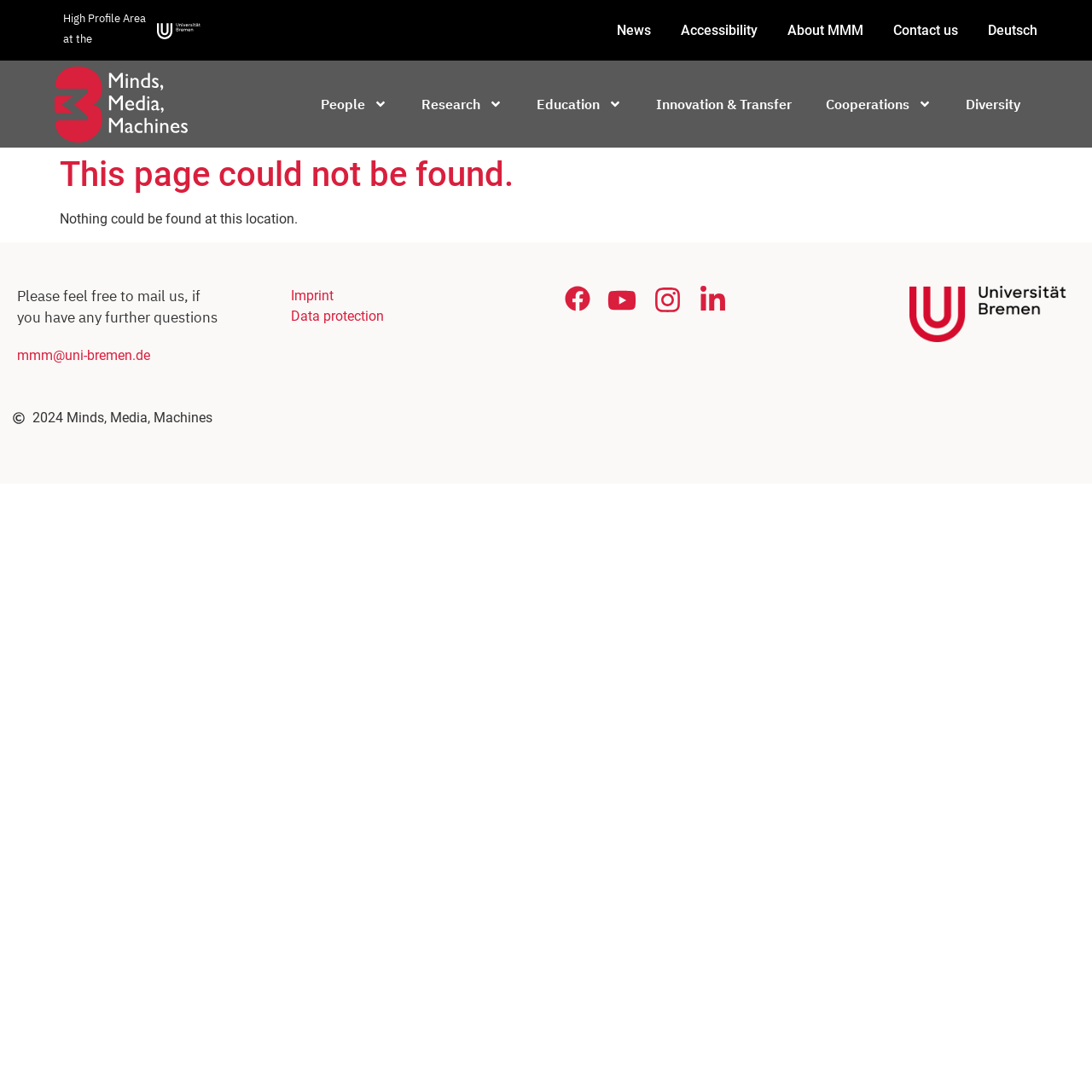What is the name of the organization?
Could you answer the question with a detailed and thorough explanation?

I inferred this answer by looking at the logo and the links at the top of the page, which suggest that the webpage belongs to an organization called Minds, Media, Machines.